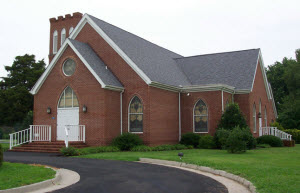Reply to the question with a single word or phrase:
When was the church consecrated and dedicated?

August 1993